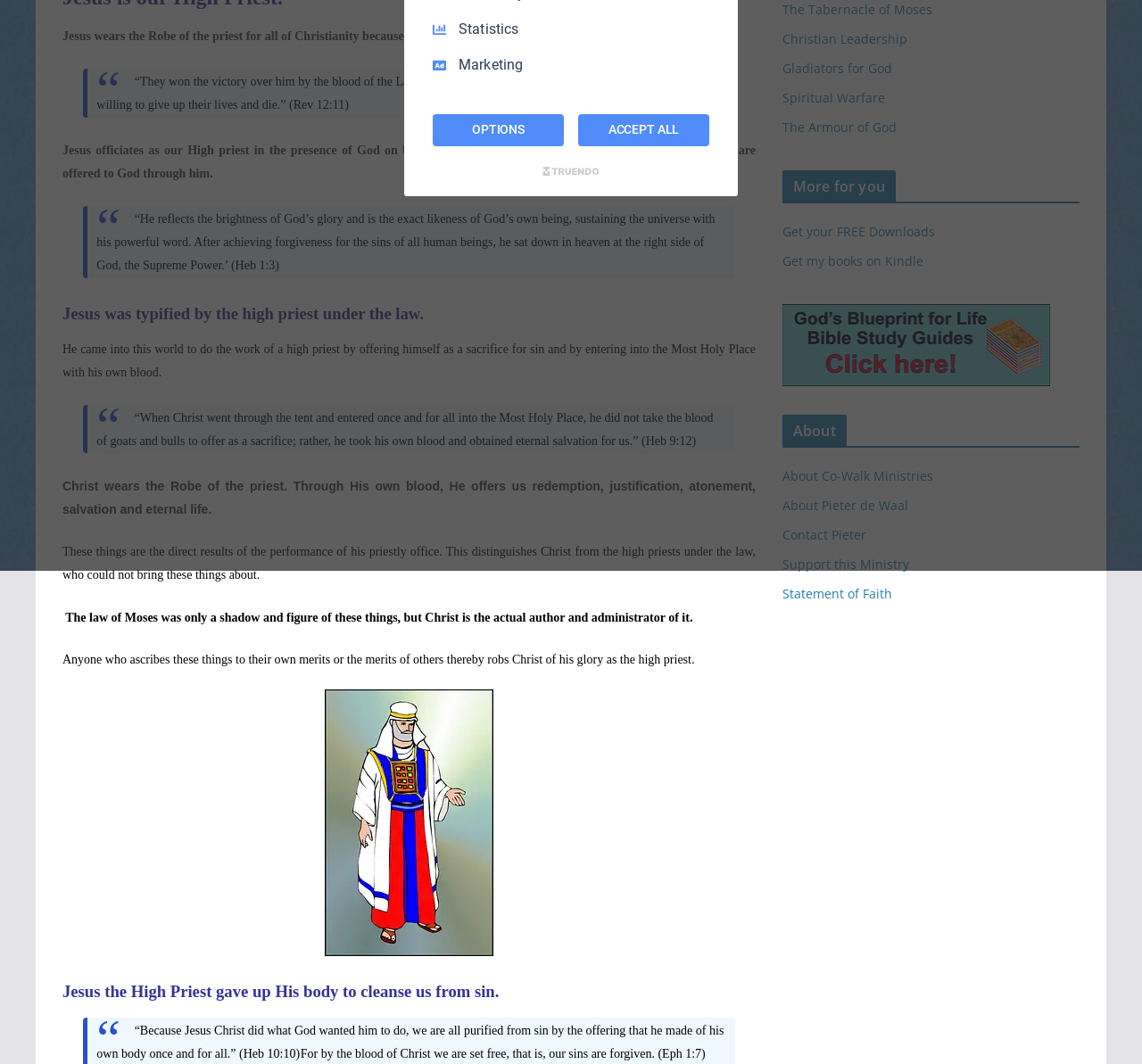Given the description "aria-label="Truendo.com"", determine the bounding box of the corresponding UI element.

[0.469, 0.154, 0.531, 0.168]